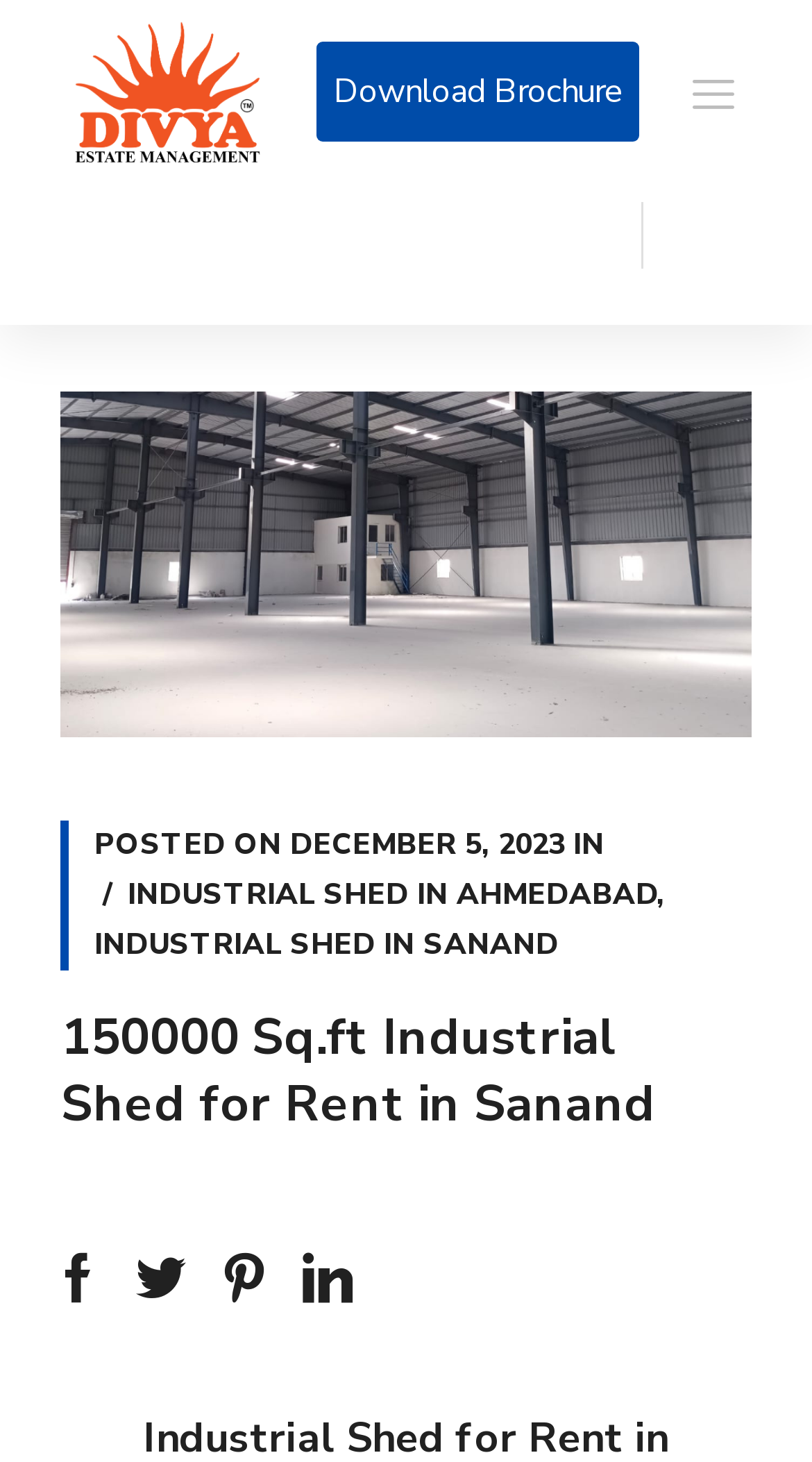How many social media links are present on the webpage?
Answer the question in a detailed and comprehensive manner.

There are four social media links present on the webpage, represented by the icons '', '', '', and ''. These links are located at the bottom of the webpage.